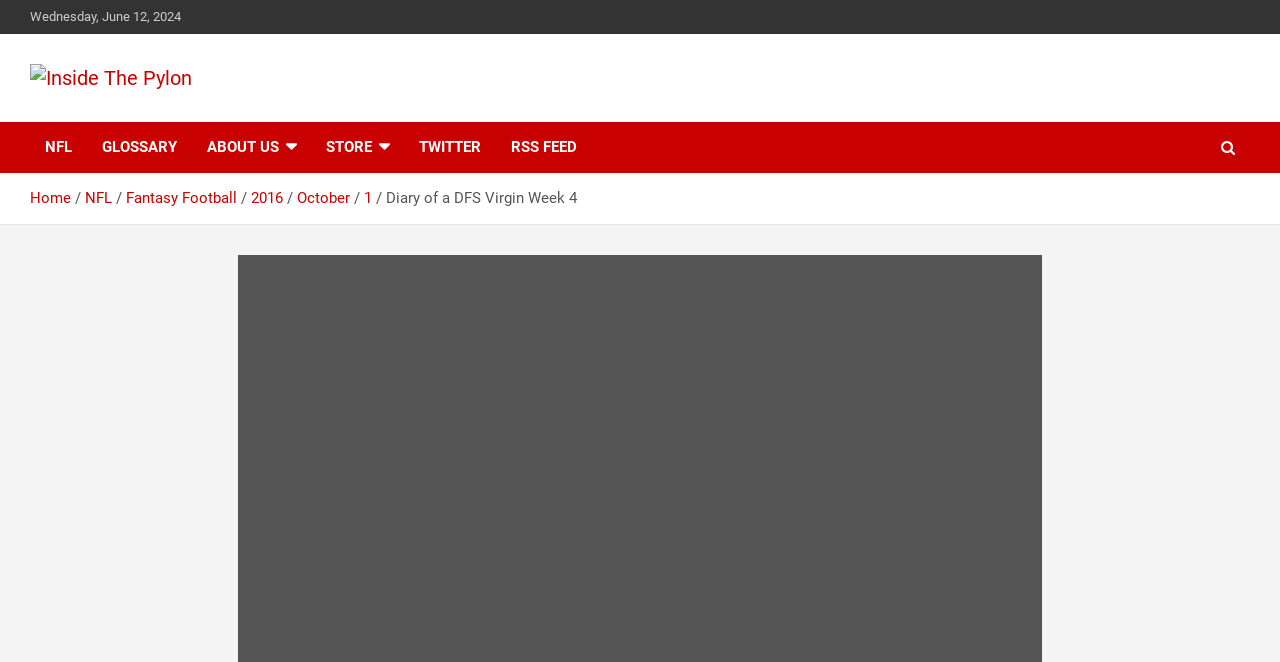What is the text above the navigation section?
Using the image, elaborate on the answer with as much detail as possible.

I found the text by looking at the StaticText element with the text 'Know Football, Love Football' above the navigation section.